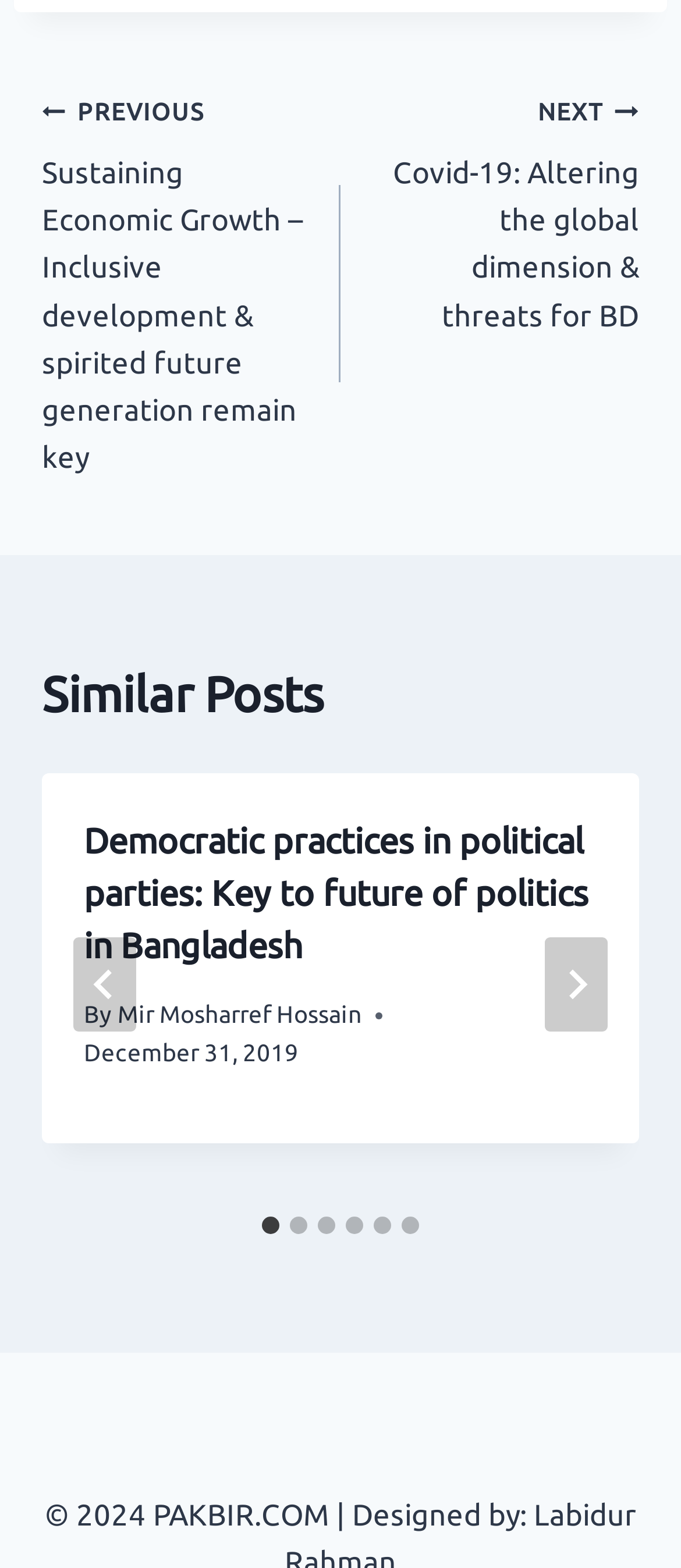What is the purpose of the 'NEXT' button?
By examining the image, provide a one-word or phrase answer.

To go to the next post